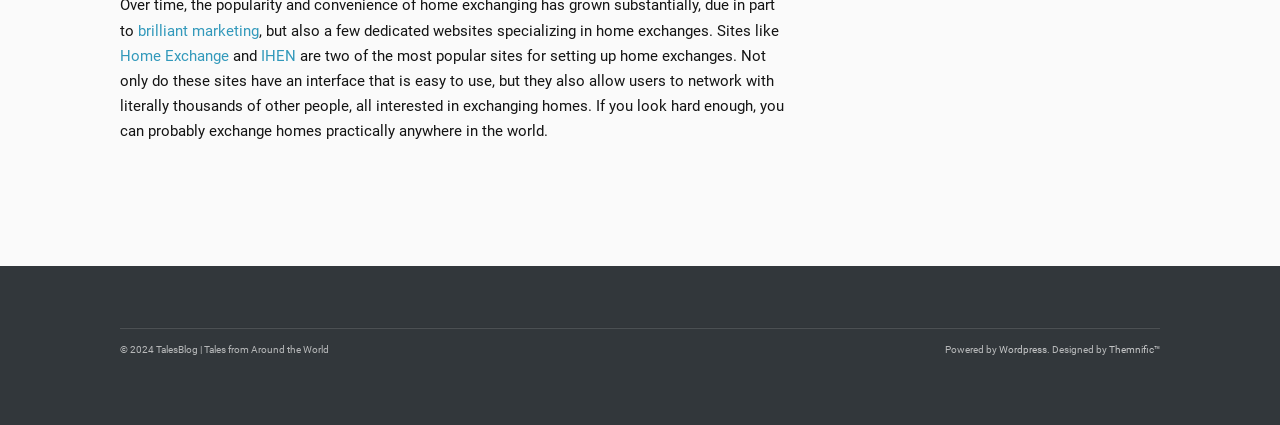Answer the following query with a single word or phrase:
How many popular sites for setting up home exchanges are mentioned?

Two